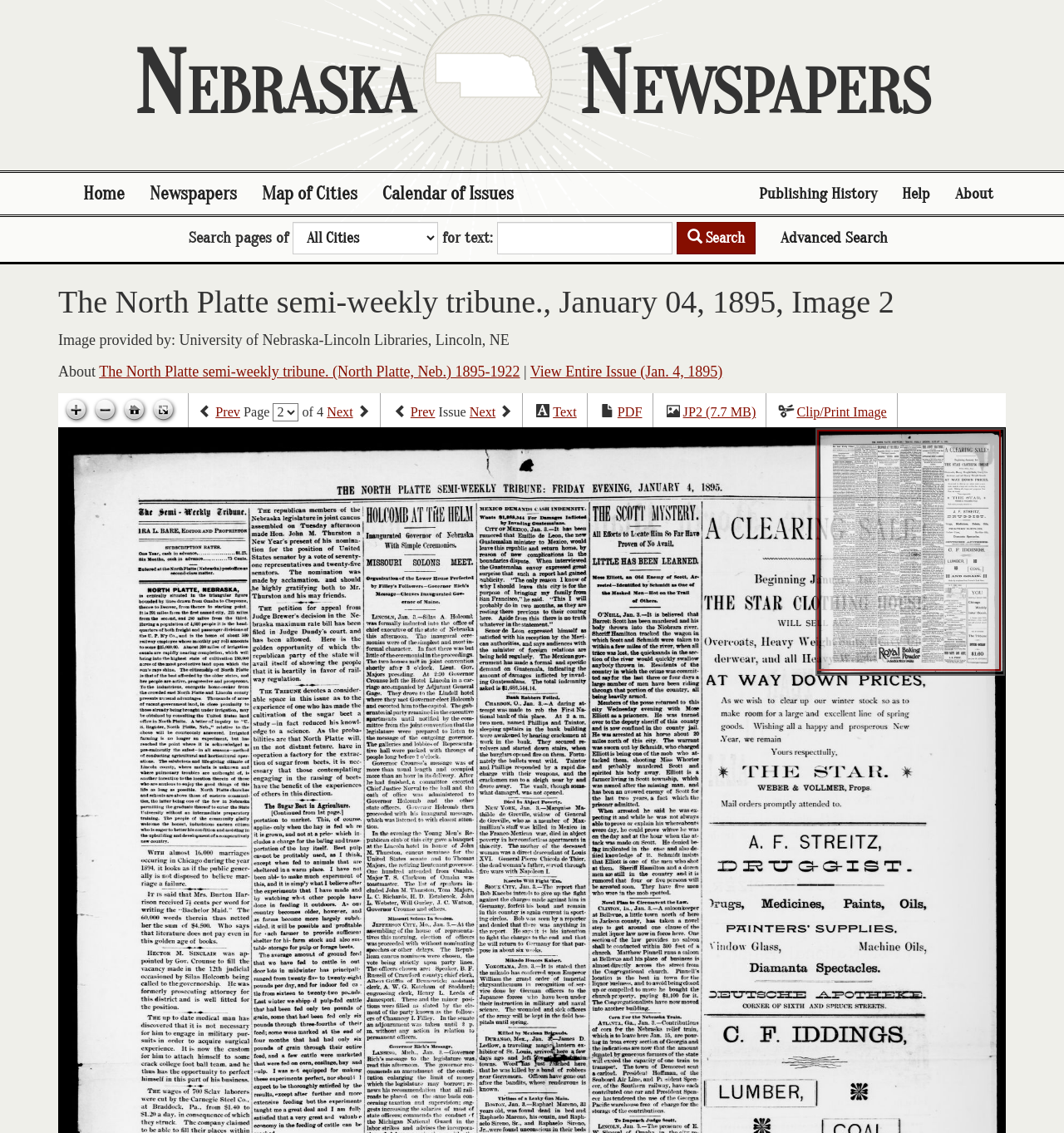Generate a comprehensive description of the contents of the webpage.

This webpage is dedicated to Nebraska Newspapers, providing resources related to the state's papers, including full-text search and historical essays. At the top of the page, there is a heading "Nebraska Newspapers" followed by a navigation menu with seven links: "Home", "Newspapers", "Map of Cities", "Calendar of Issues", "Publishing History", "Help", and "About".

Below the navigation menu, there is a search bar with a combobox, a searchbox, and a "Search" button. The search bar is labeled "Search pages of" and allows users to input search terms. There is also an "Advanced Search" link next to the search button.

The main content of the page is focused on a specific newspaper issue, "The North Platte semi-weekly tribune., January 04, 1895, Image 2". There is a heading with the title of the newspaper issue, followed by a static text "Image provided by: University of Nebraska-Lincoln Libraries, Lincoln, NE". Below this, there are links to "The North Platte semi-weekly tribune. (North Platte, Neb.) 1895-1922" and "View Entire Issue (Jan. 4, 1895)".

On the top-right side of the page, there are four icons: "Zoom in", "Zoom out", "Go home", and "Toggle full page". These icons are likely used to control the display of the newspaper issue.

Below the icons, there is a pagination menu with links to "Previous page", "Next page", "Previous issue", and "Next issue". The menu also displays the current page number and the total number of pages.

Finally, there are links to download the newspaper issue in different formats, including "Text", "PDF", "JP2 (7.7 MB)", and "Clip/Print Image". The page also contains a canvas element, which likely displays the newspaper issue image.